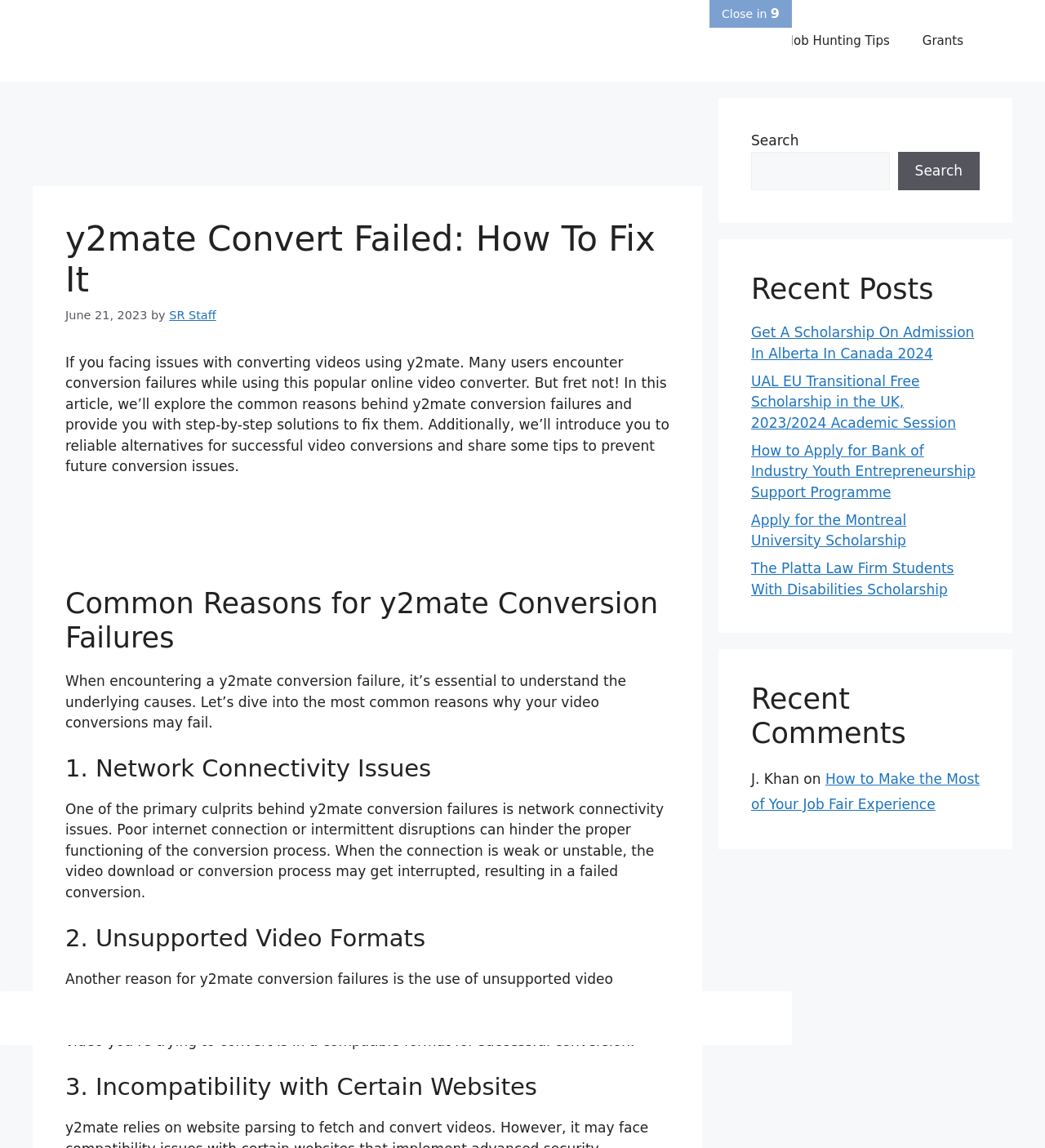Refer to the screenshot and answer the following question in detail:
What is the date of the article?

The date of the article can be found in the time element, which is located below the heading 'y2mate Convert Failed: How To Fix It'. The text 'June 21, 2023' is displayed in this element, indicating the date the article was published.